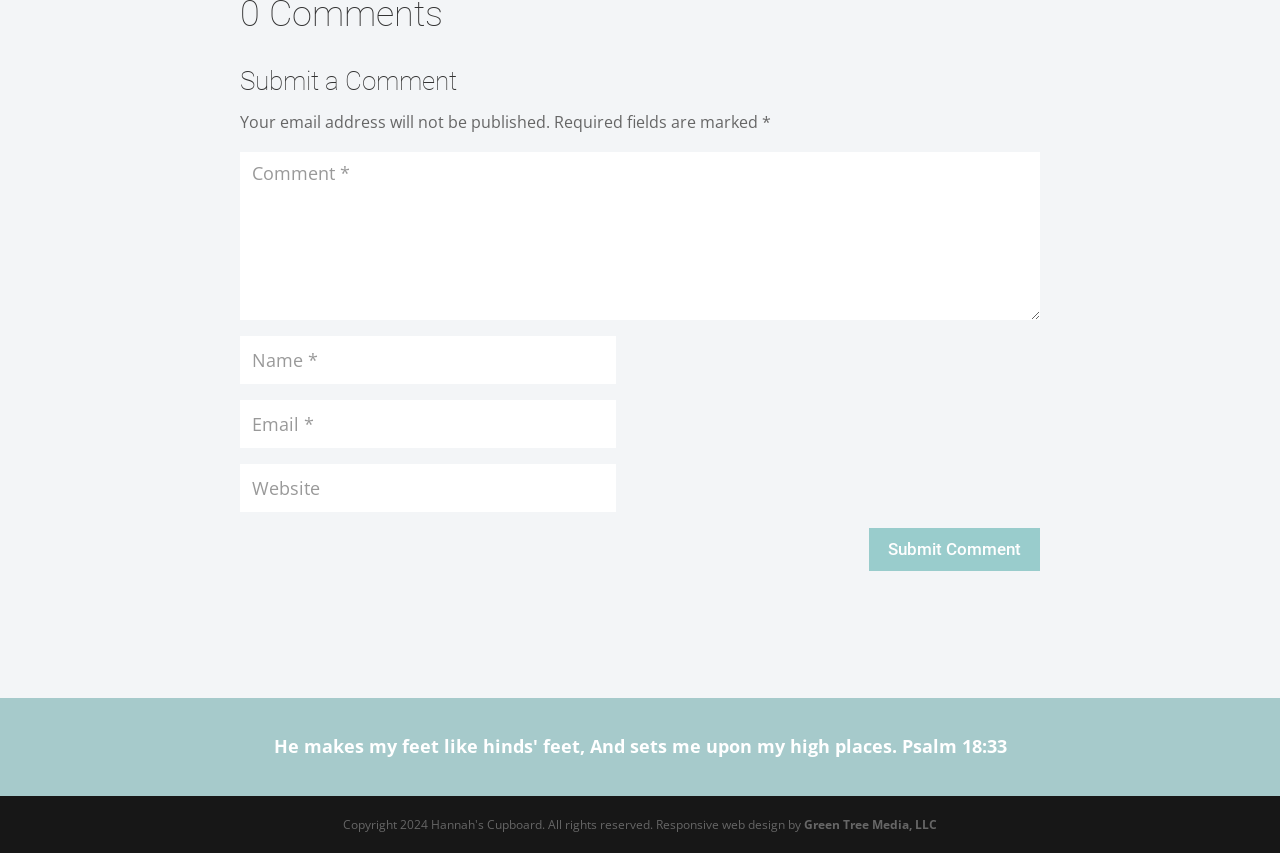Respond to the question below with a single word or phrase: What is the function of the button?

To submit a comment